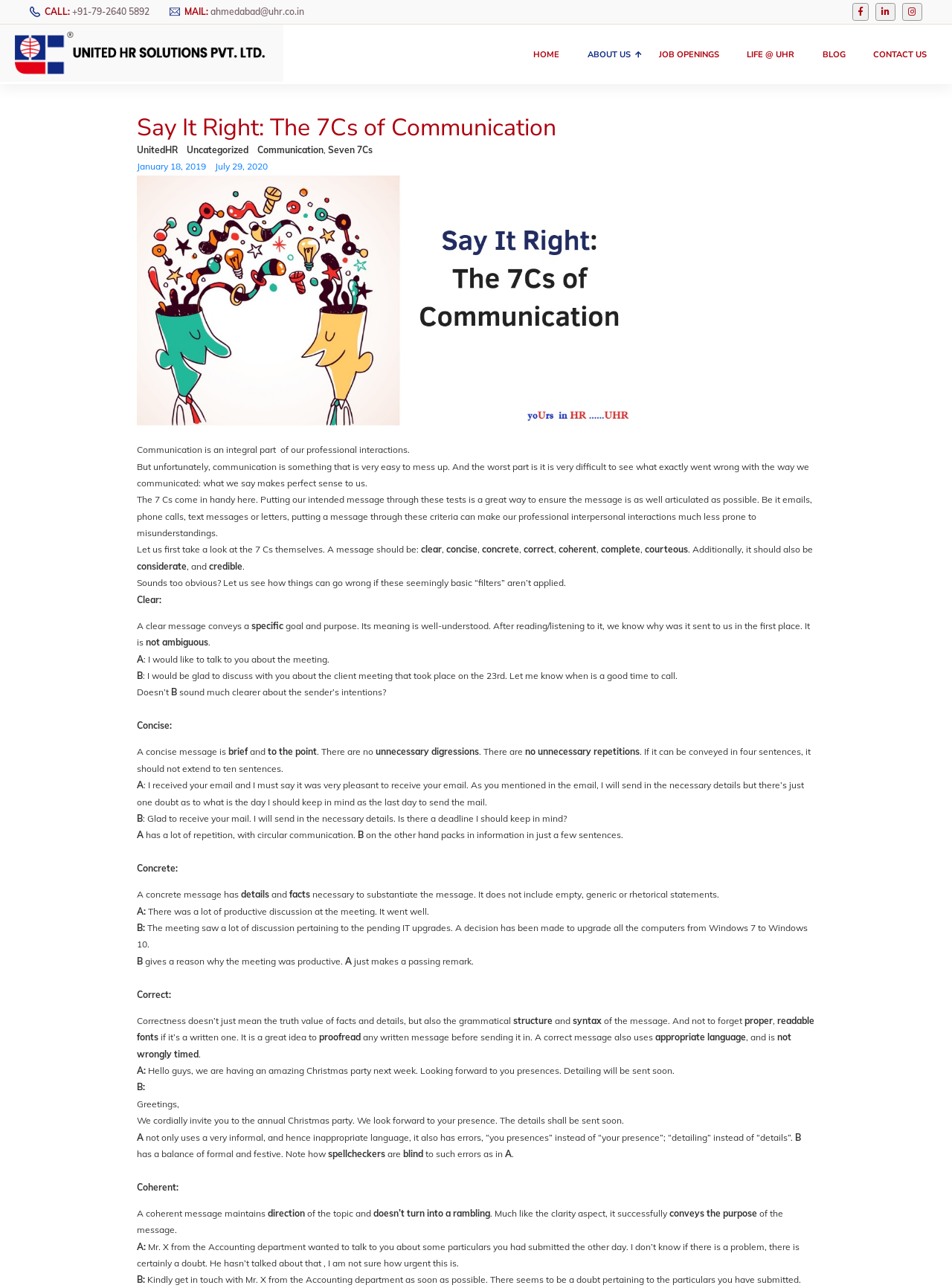Show the bounding box coordinates for the HTML element described as: "March 2016 (1) 1 post".

None